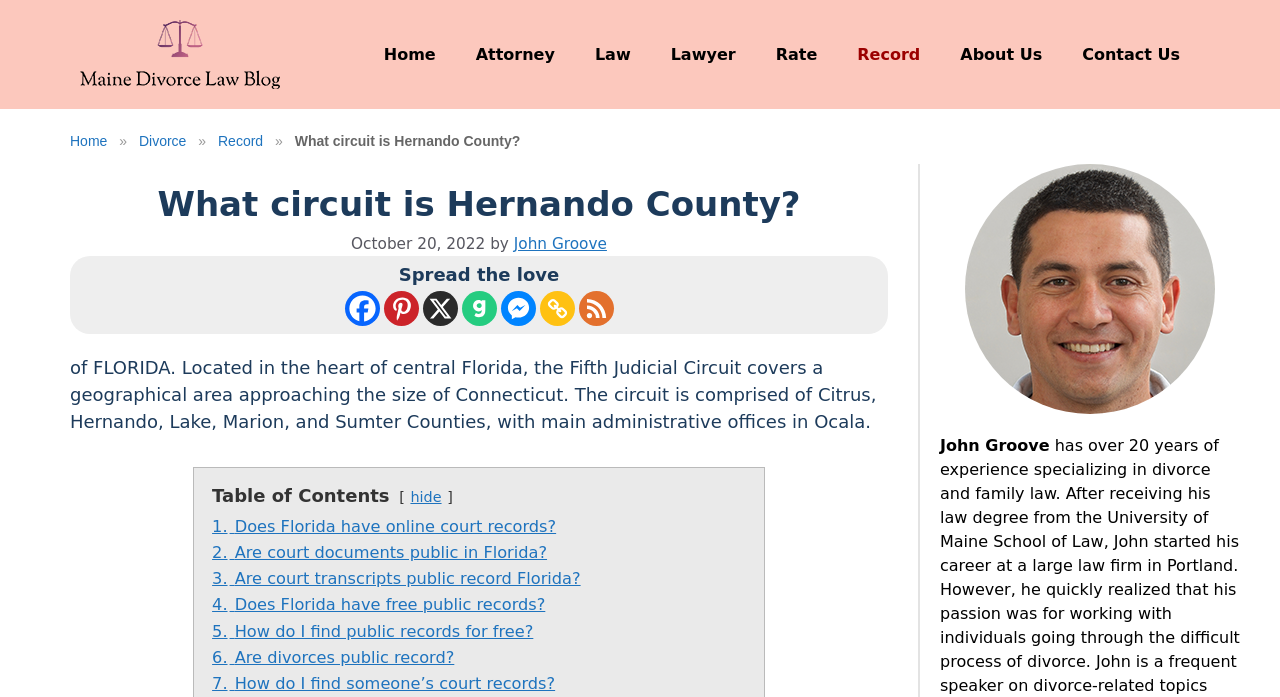Determine the bounding box coordinates for the element that should be clicked to follow this instruction: "Click the '1. Does Florida have online court records?' link to view the answer". The coordinates should be given as four float numbers between 0 and 1, in the format [left, top, right, bottom].

[0.166, 0.741, 0.434, 0.768]